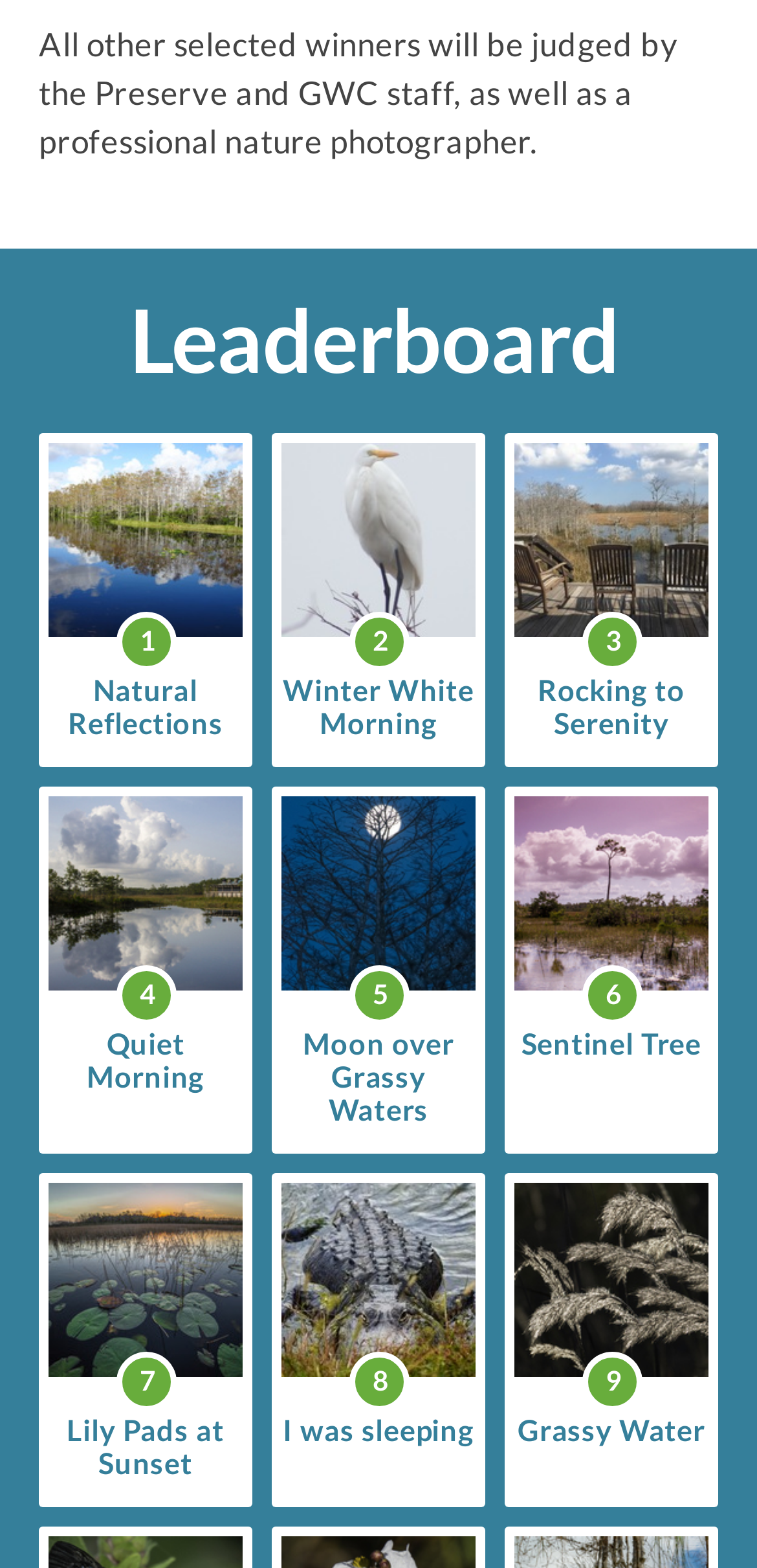Find and specify the bounding box coordinates that correspond to the clickable region for the instruction: "Visit Moon over Grassy Waters".

[0.372, 0.616, 0.628, 0.718]